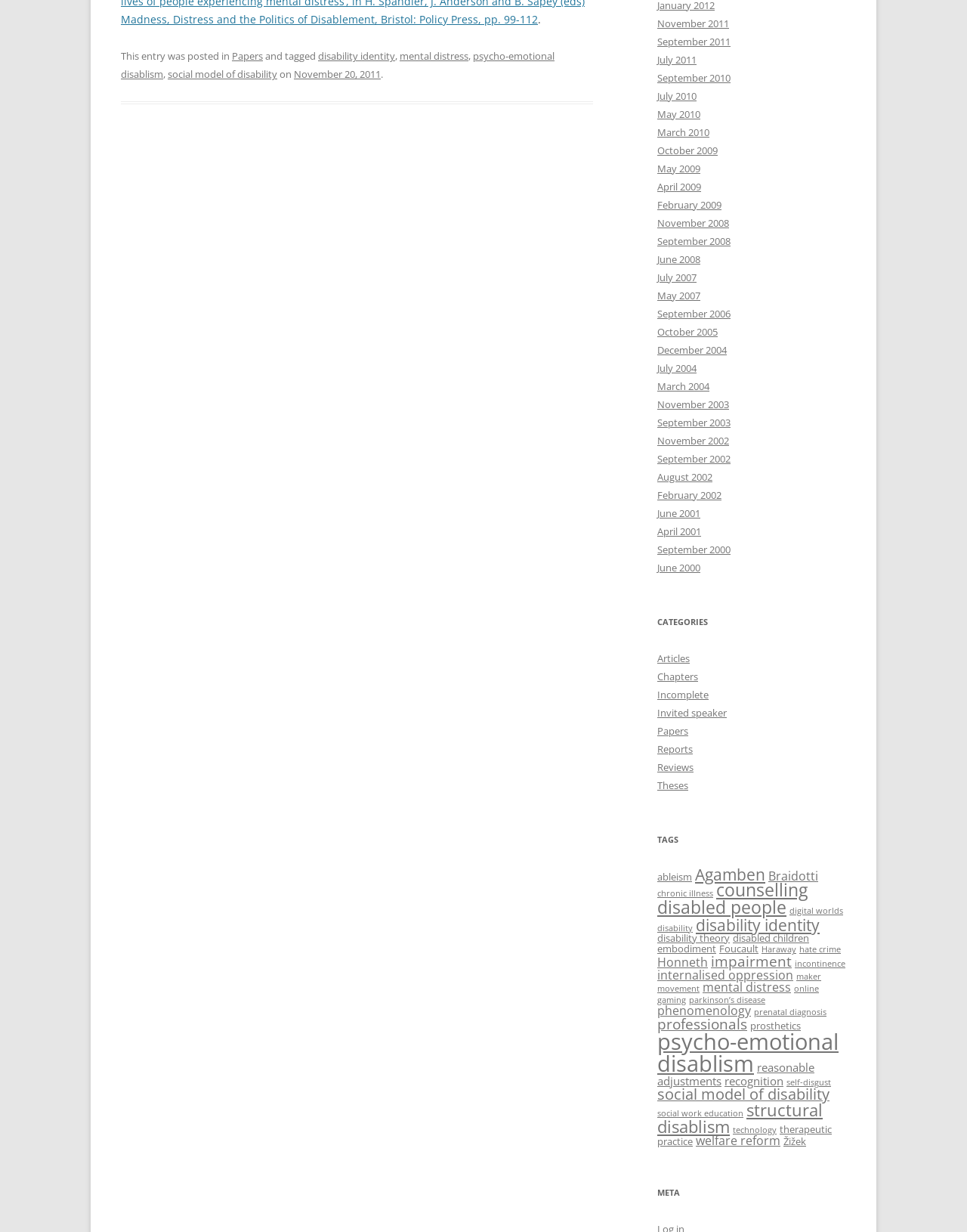Given the element description "June 2008" in the screenshot, predict the bounding box coordinates of that UI element.

[0.68, 0.205, 0.724, 0.216]